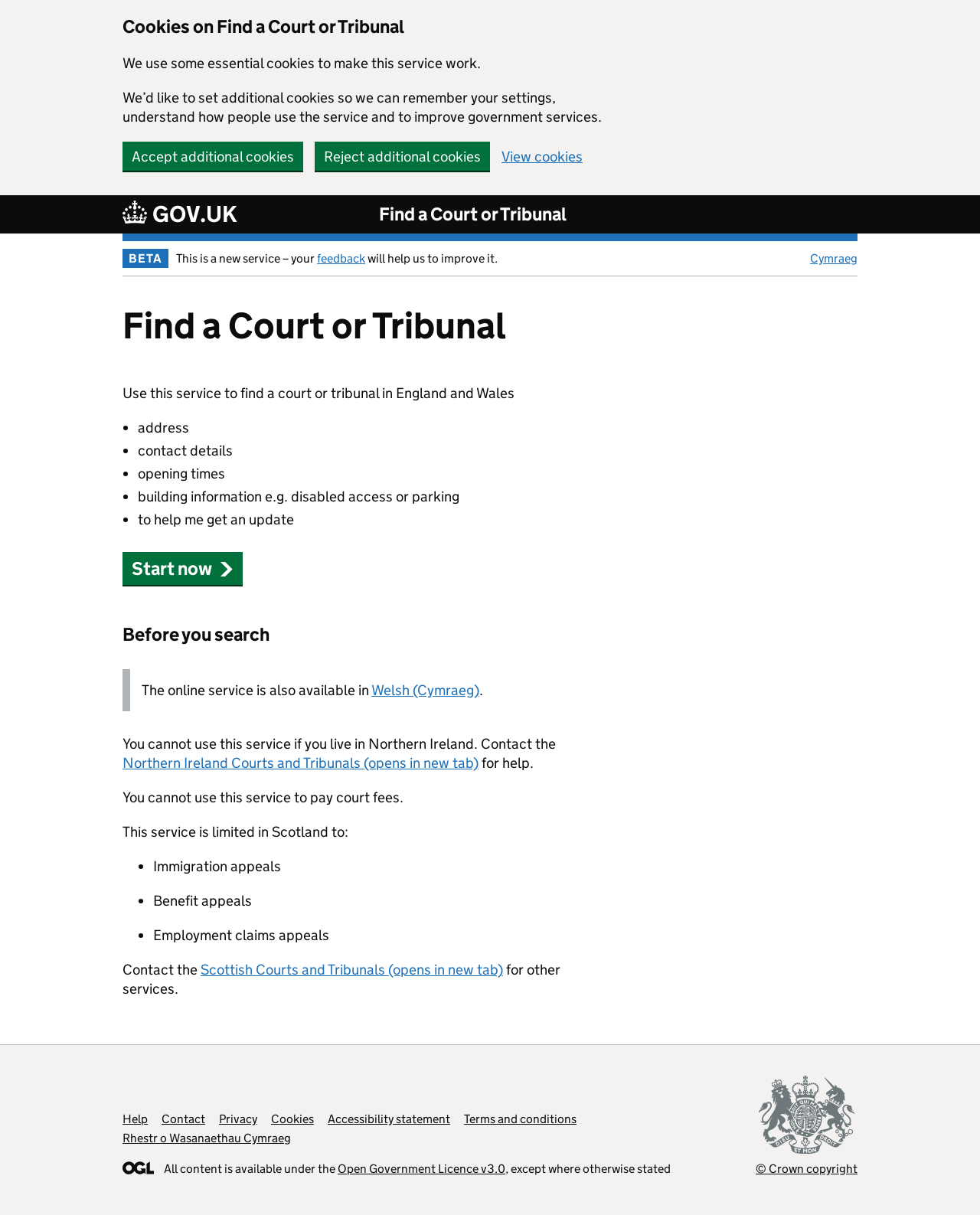Can you determine the main header of this webpage?

Find a Court or Tribunal